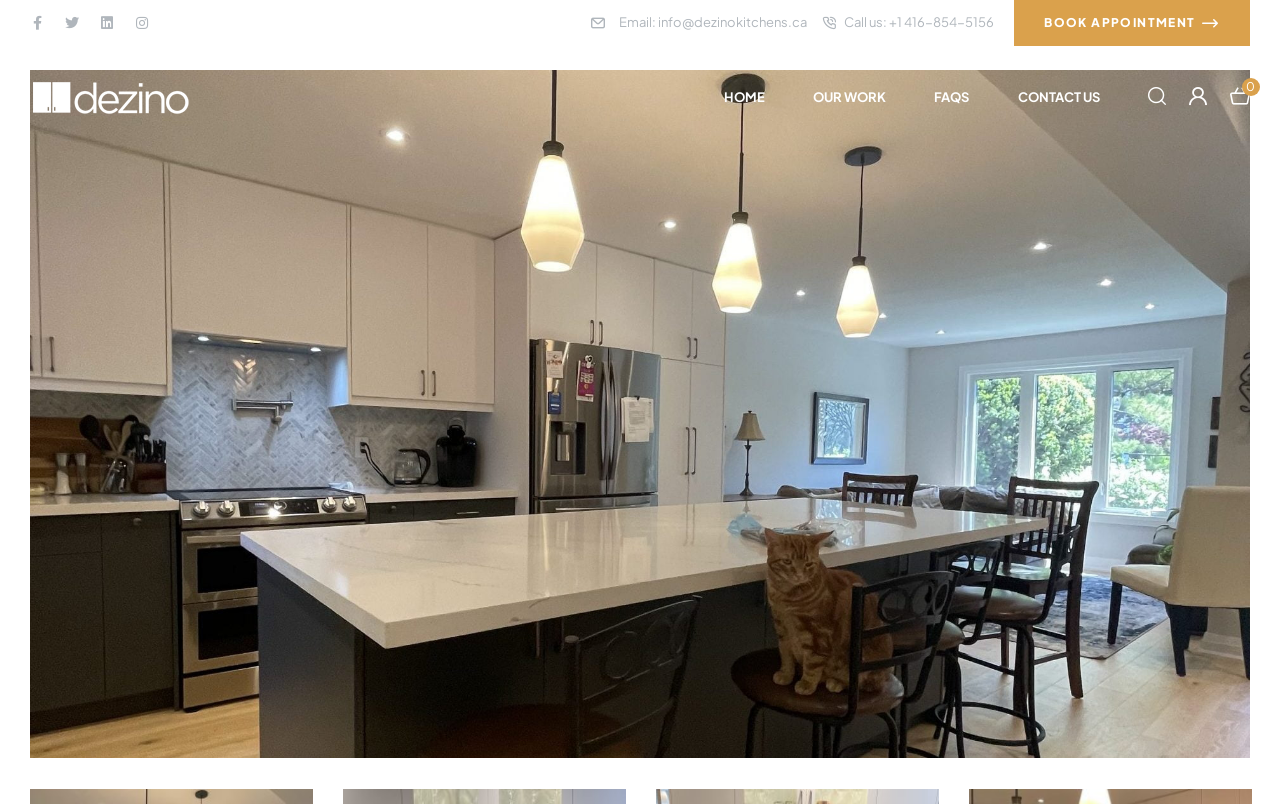Using the format (top-left x, top-left y, bottom-right x, bottom-right y), provide the bounding box coordinates for the described UI element. All values should be floating point numbers between 0 and 1: Vol. 19 No. 1 (2005)

None